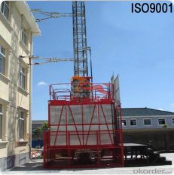Offer a detailed narrative of the image.

The image showcases a red construction hoist, identified as the SC100 single cage model, designed for efficient lifting and transporting materials on construction sites. The hoist features a robust structure, prominently displayed against a clear blue sky, indicating operational readiness. Surrounding the hoist, you can see parts of a building and equipment, highlighting its application in a real-world construction environment. The image also bears a certification mark, ISO9001, symbolizing its adherence to quality management standards. This visual exemplifies modern construction solutions, emphasizing safety and reliability for vertical transportation of goods.